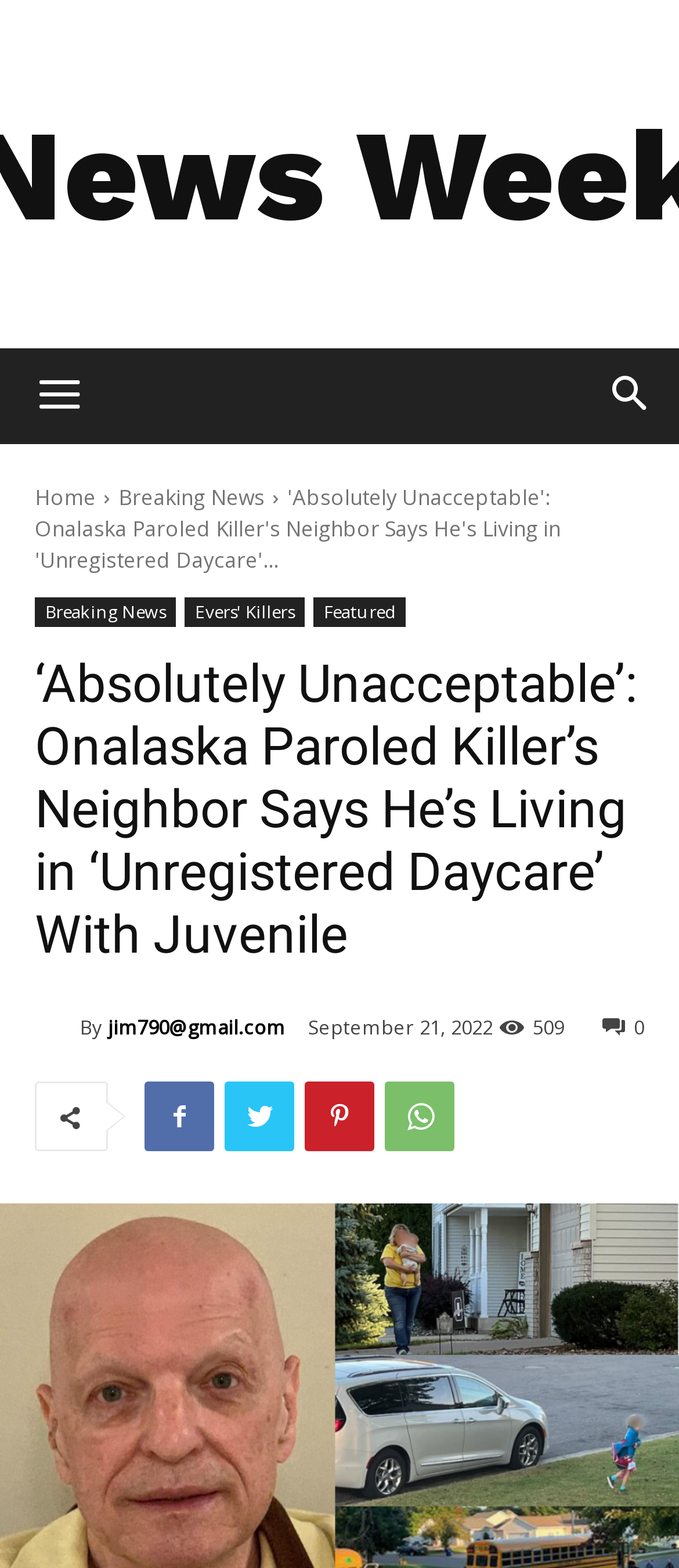Please determine the bounding box coordinates of the element's region to click for the following instruction: "Share the article on social media".

[0.887, 0.645, 0.949, 0.662]